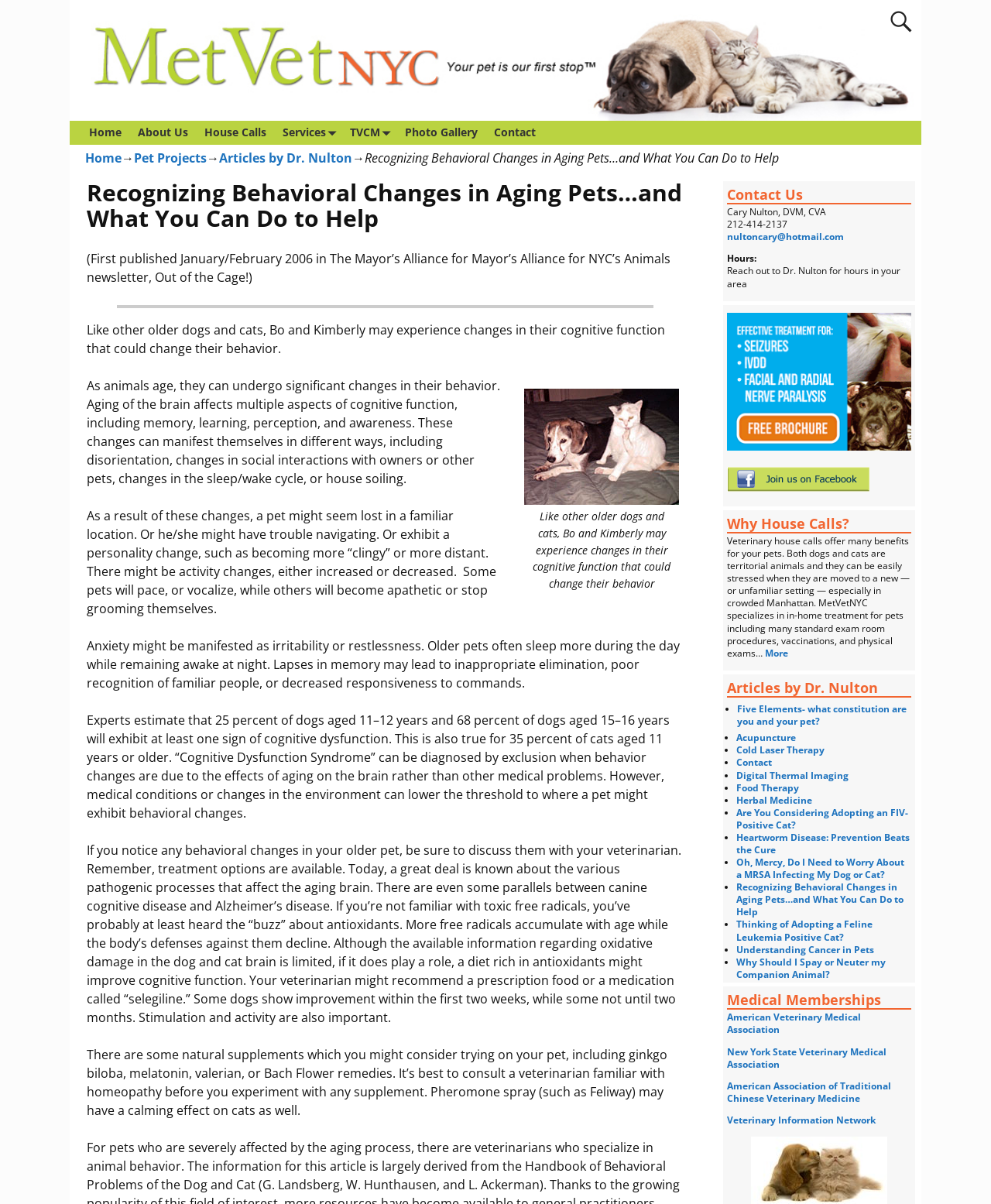Pinpoint the bounding box coordinates of the element to be clicked to execute the instruction: "read article about recognizing behavioral changes in aging pets".

[0.368, 0.124, 0.786, 0.138]